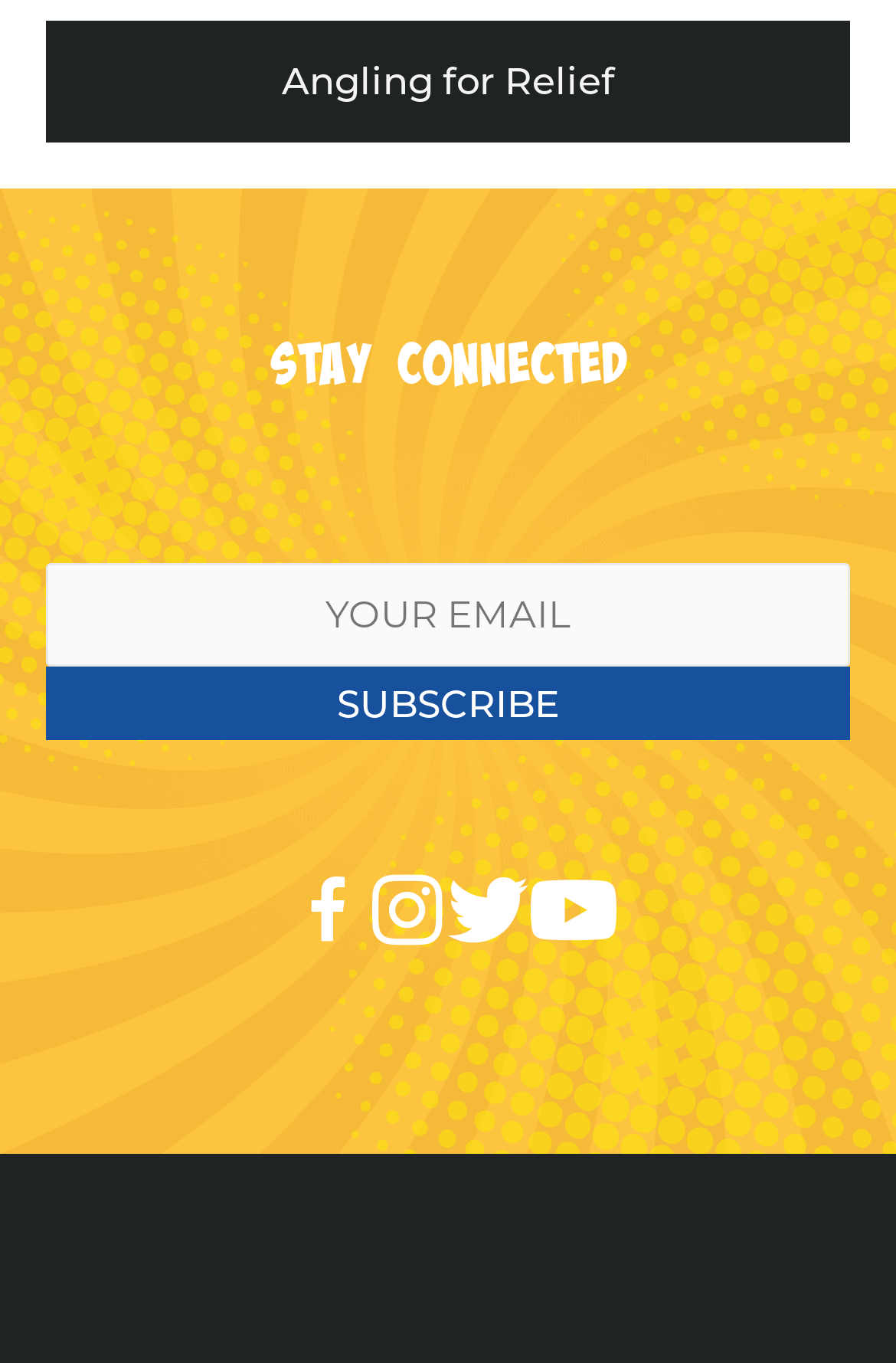Answer the question below using just one word or a short phrase: 
What is the text on the 'Learn More' link?

Learn More